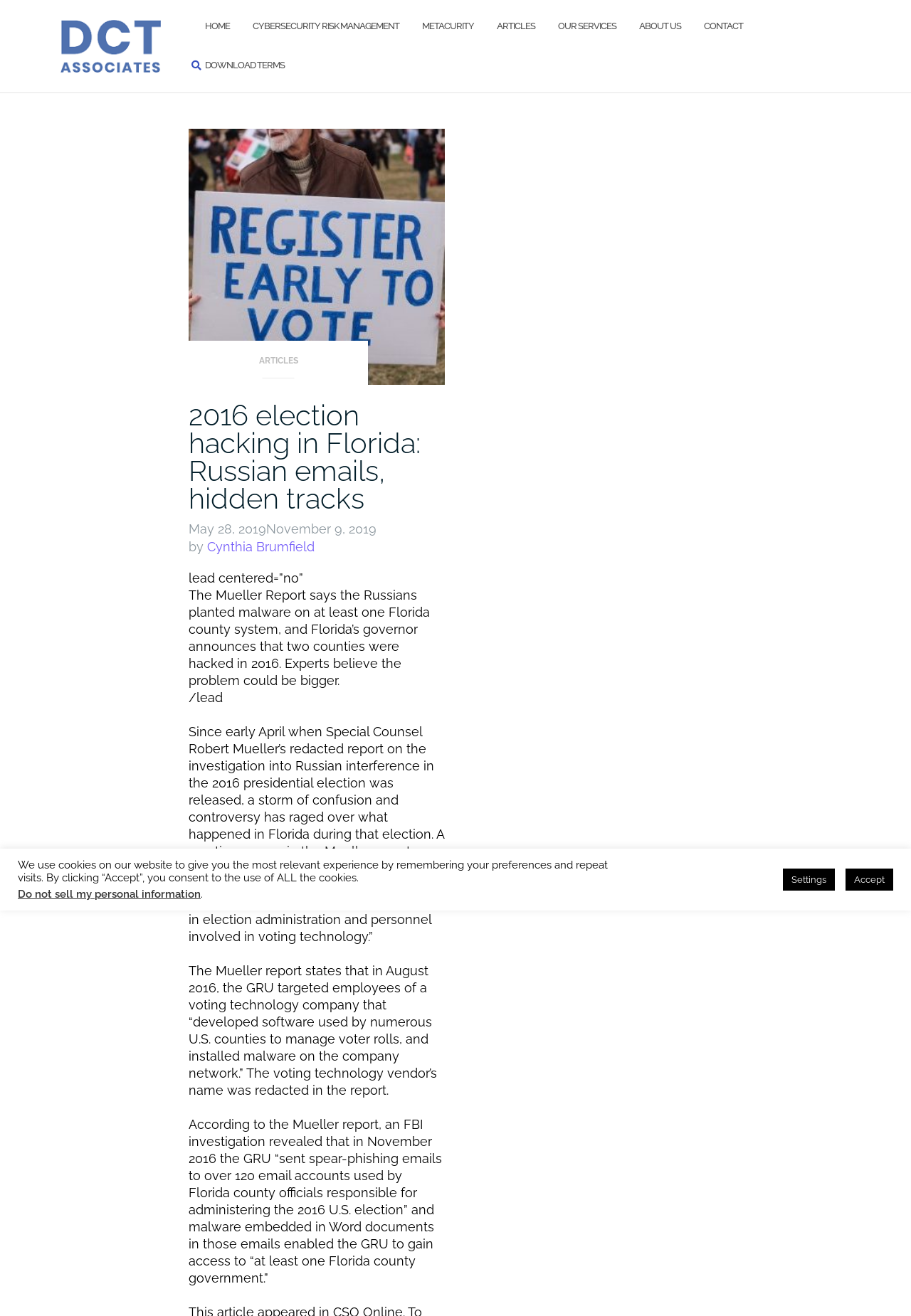Identify the bounding box coordinates for the element you need to click to achieve the following task: "Search for something". The coordinates must be four float values ranging from 0 to 1, formatted as [left, top, right, bottom].

[0.156, 0.005, 0.192, 0.041]